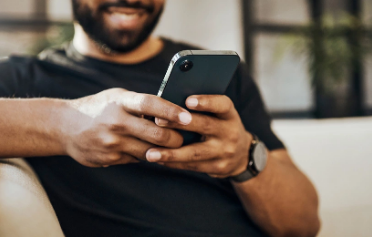What adds a touch of greenery to the room?
Identify the answer in the screenshot and reply with a single word or phrase.

Plants